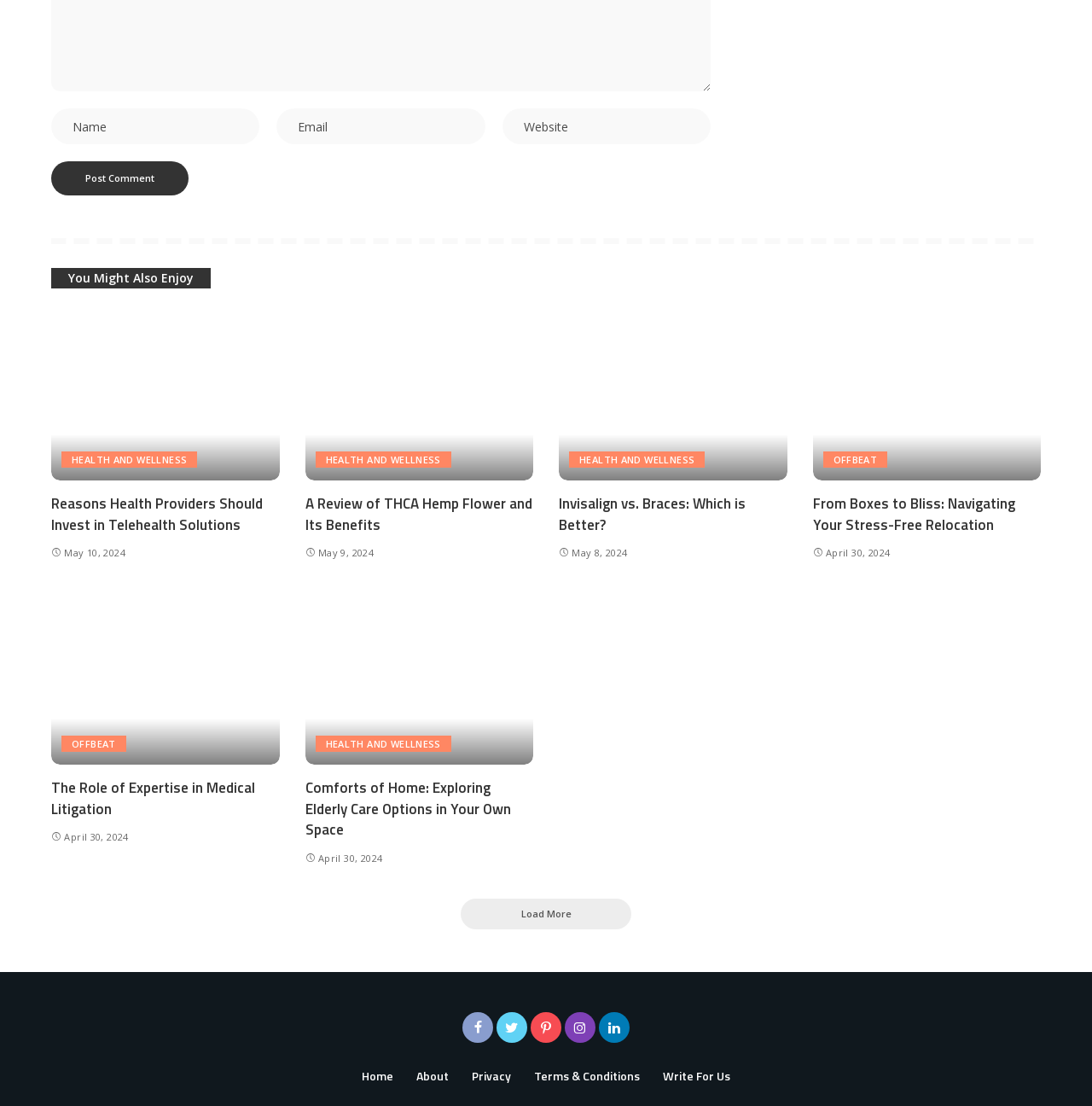Determine the bounding box coordinates for the clickable element to execute this instruction: "Post a comment". Provide the coordinates as four float numbers between 0 and 1, i.e., [left, top, right, bottom].

[0.047, 0.146, 0.173, 0.176]